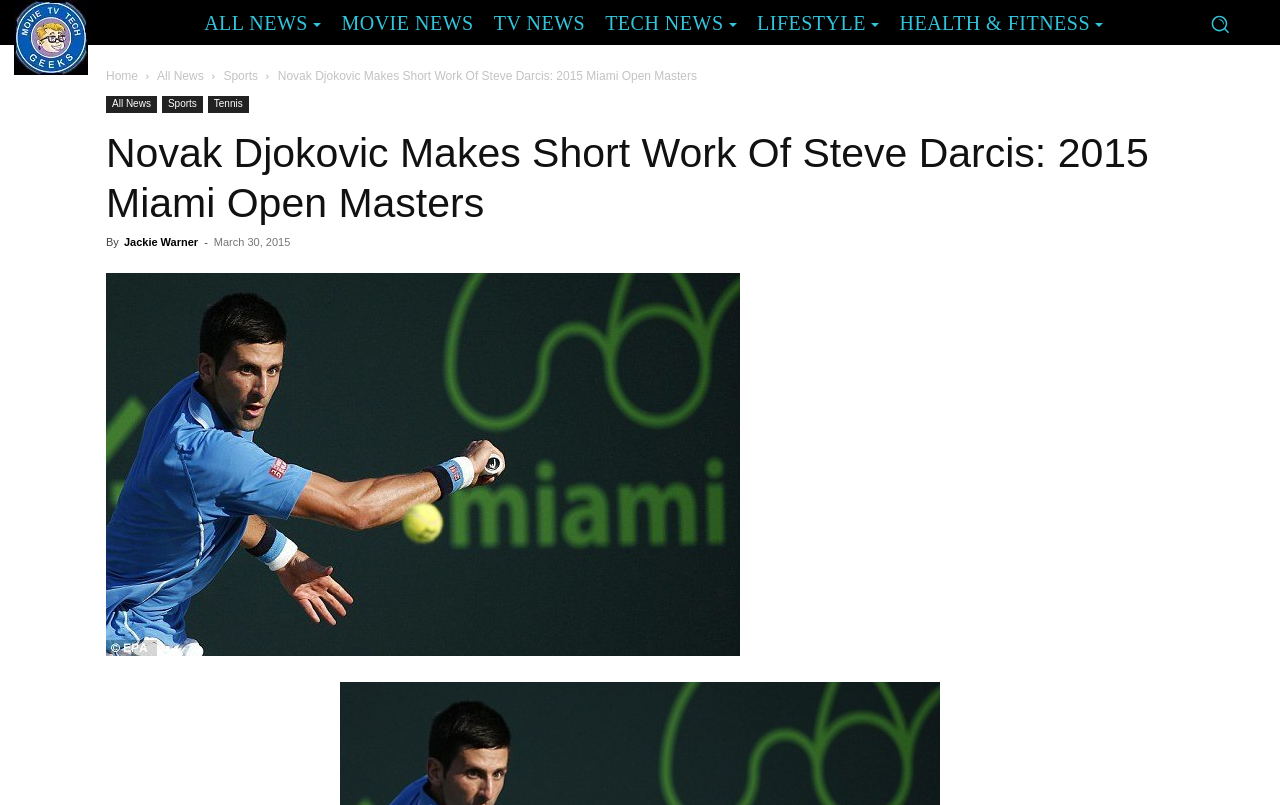Please specify the bounding box coordinates of the area that should be clicked to accomplish the following instruction: "Search for something". The coordinates should consist of four float numbers between 0 and 1, i.e., [left, top, right, bottom].

[0.941, 0.009, 0.966, 0.049]